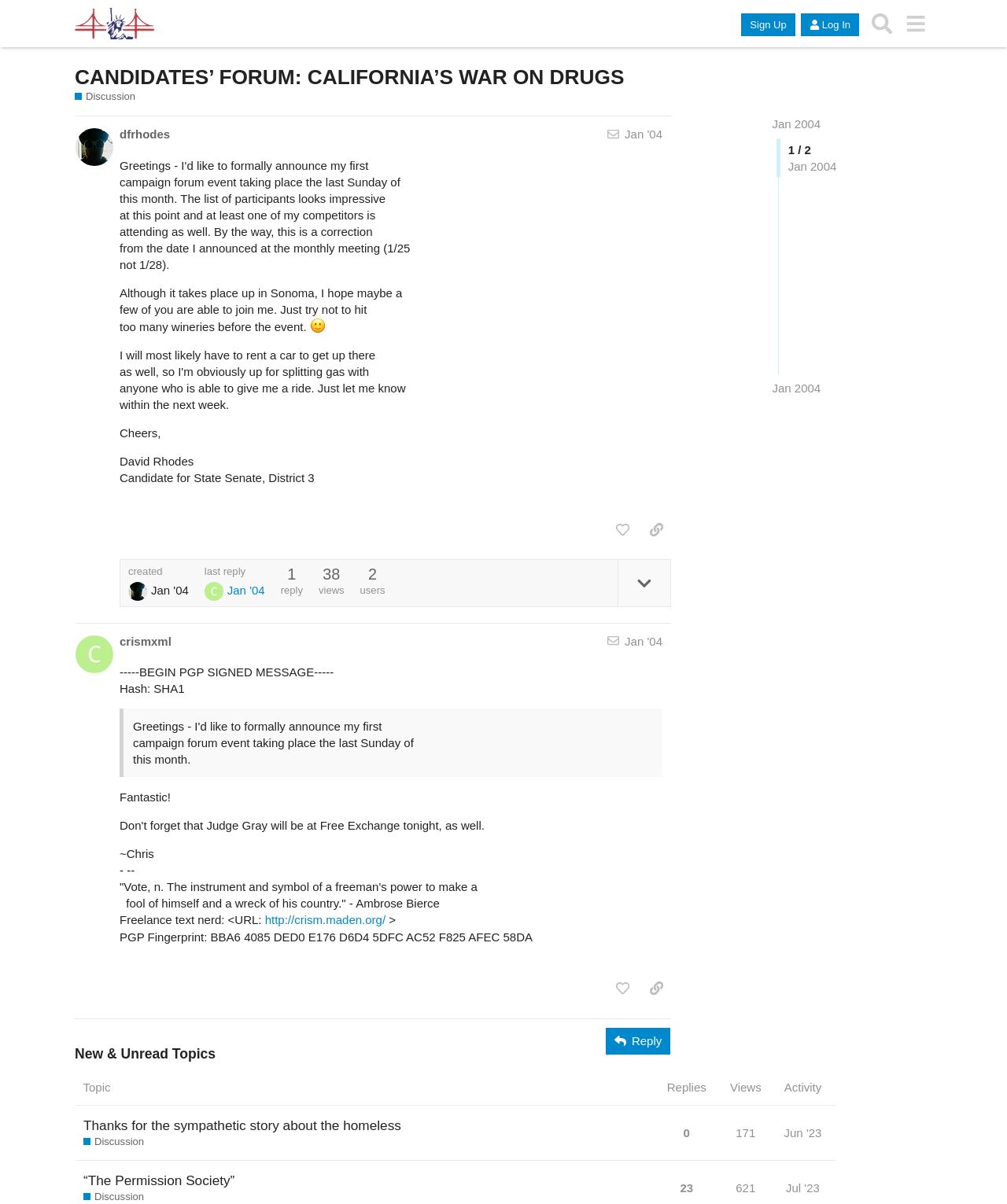Please look at the image and answer the question with a detailed explanation: Who is the author of the first post?

I found the author's name by looking at the text 'Cheers, David Rhodes' at the end of the first post, which is a common way to sign off a message.